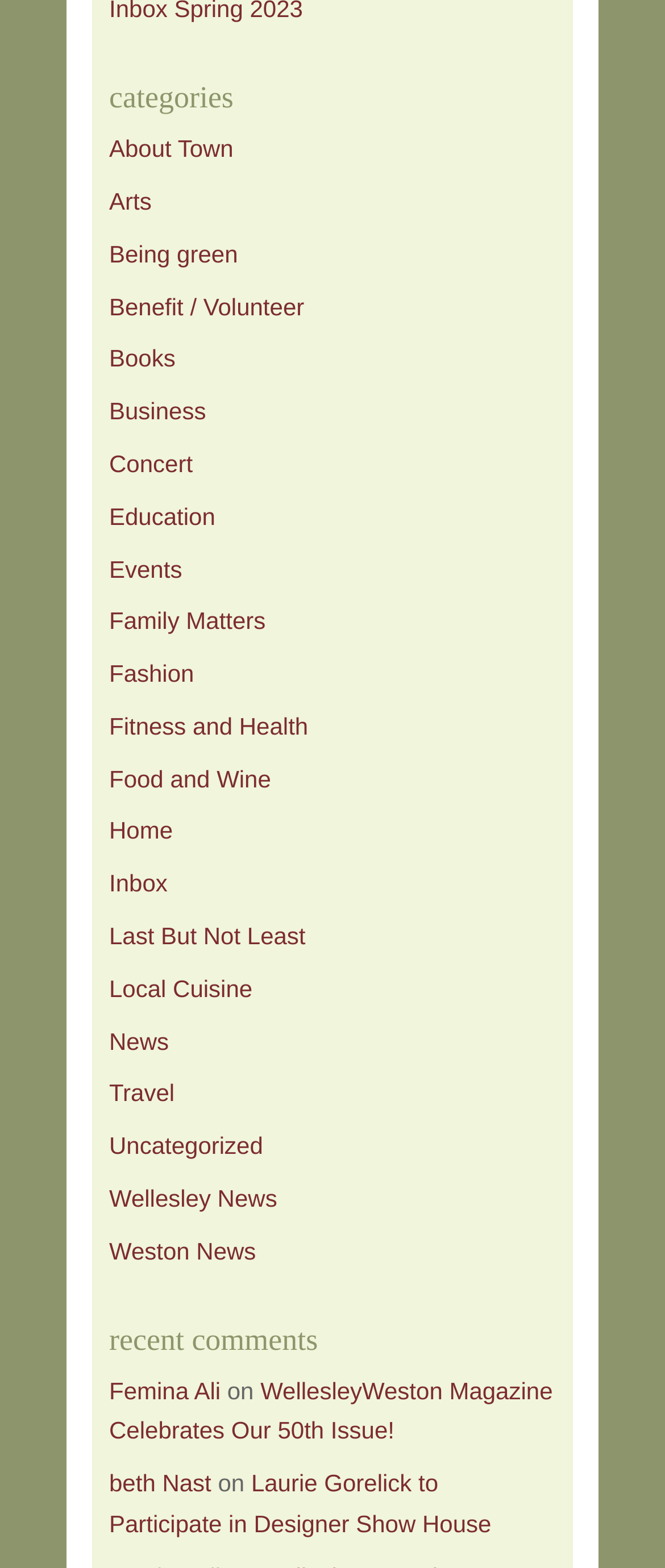Given the description of the UI element: "new cheap nature newcheapnature", predict the bounding box coordinates in the form of [left, top, right, bottom], with each value being a float between 0 and 1.

None